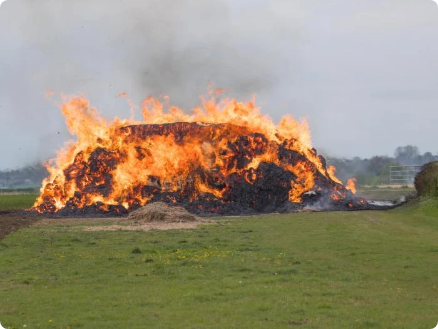Elaborate on all the features and components visible in the image.

A dramatic scene unfolds at Station Road as a large stack of miscanthus ignites fiercely, engulfed in vibrant orange and yellow flames. Thick plumes of dark smoke rise from the burning stack, contrasting sharply against the green landscape. The fire, reported on April 17, 2017, has prompted a significant emergency response, with authorities cordoning off the area to manage the situation. This incident marks a troubling continuation, as it is the second occurrence of such a fire involving the miscanthus, a crop often used for fuel. In the background, the rural scenery presents a stark contrast to the chaos of the blaze, highlighting the unexpected dangers that can arise in agricultural settings.